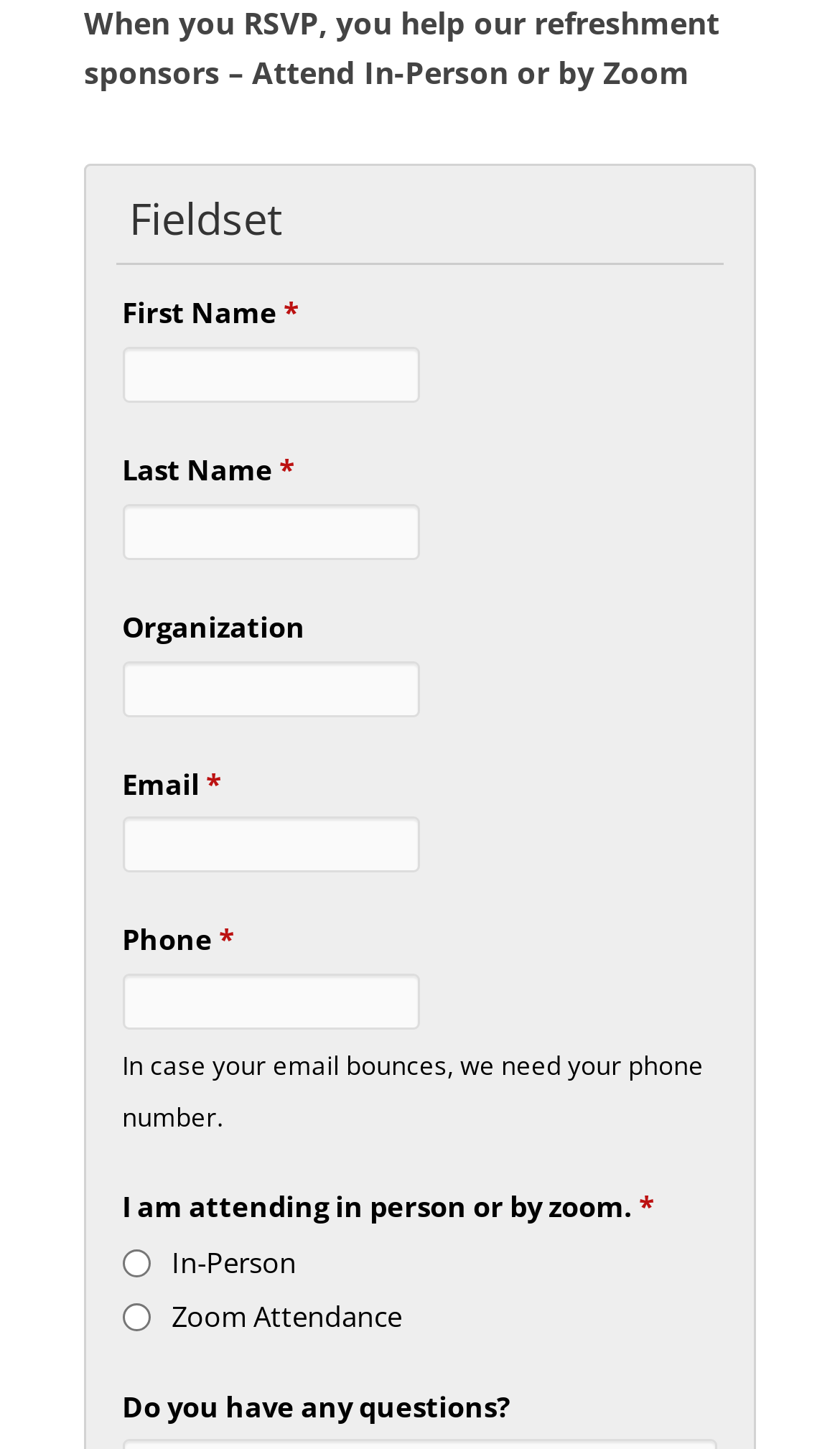Why is phone number required?
Craft a detailed and extensive response to the question.

The phone number is required in case the email bounces, as indicated by the static text 'In case your email bounces, we need your phone number'.